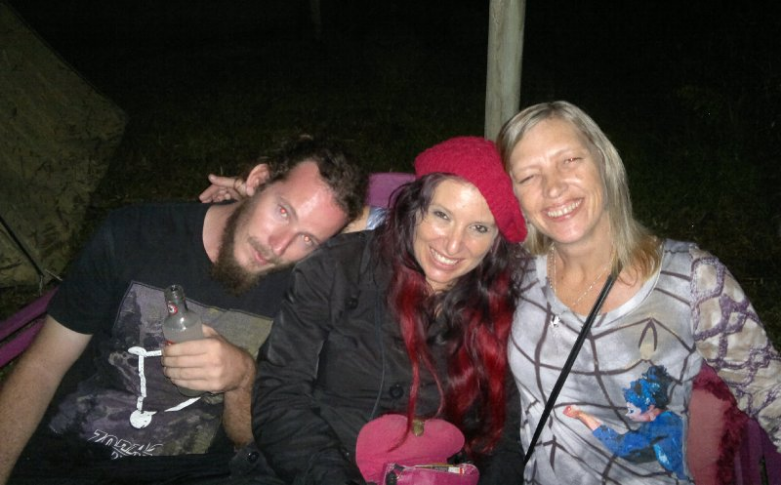What is the atmosphere of the scene?
Please answer the question as detailed as possible based on the image.

The scene exudes a warm and friendly atmosphere, with the three friends leaning in closely and smiling at the camera, suggesting a strong bond between them, and the camping backdrop adds a sense of adventure to the scene.